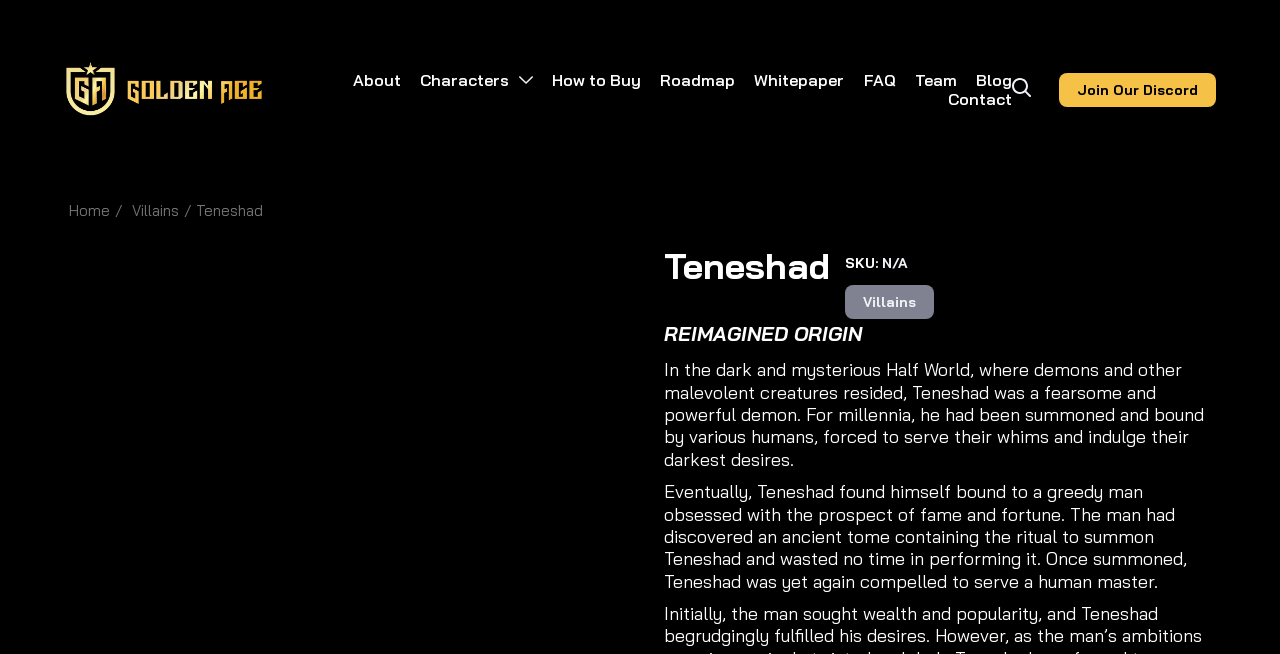Pinpoint the bounding box coordinates of the area that must be clicked to complete this instruction: "visit Villains page".

[0.103, 0.307, 0.14, 0.336]